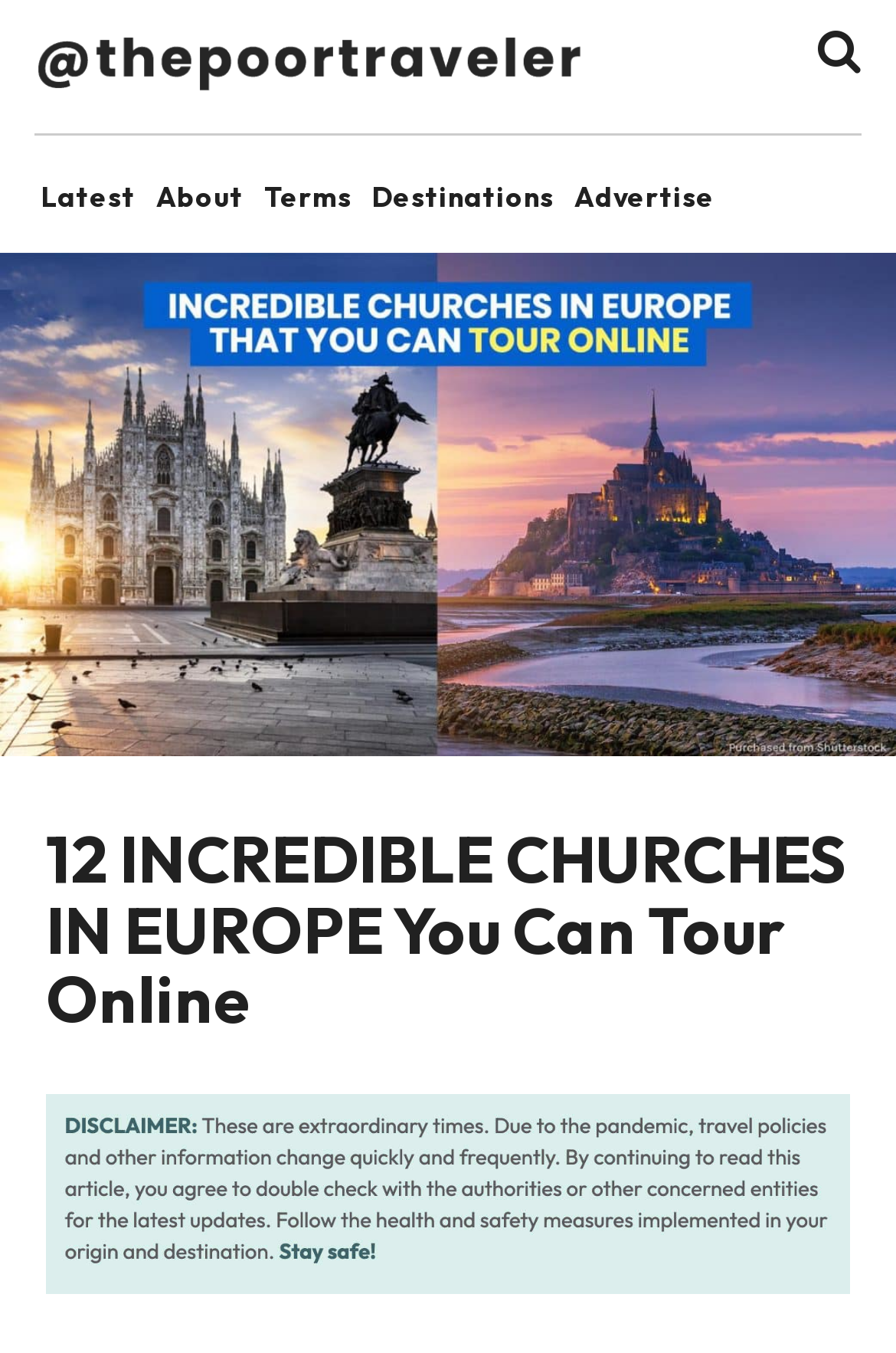Generate a comprehensive description of the webpage content.

The webpage appears to be a blog post about 12 incredible churches in Europe that can be toured online. At the top of the page, there is a navigation menu with six links: an icon, Latest, About, Terms, Destinations, and Advertise. These links are positioned horizontally across the top of the page, with the icon on the far right.

Below the navigation menu, there is a large figure that spans the entire width of the page, containing an image with the title "12 INCREDIBLE CHURCHES IN EUROPE You Can Tour Online". This image takes up a significant portion of the page.

Further down, there is a heading with the same title as the image, "12 INCREDIBLE CHURCHES IN EUROPE You Can Tour Online". Below this heading, there is a disclaimer image that warns readers to double-check with authorities for the latest updates. This disclaimer is positioned at the bottom of the page, below the main content.